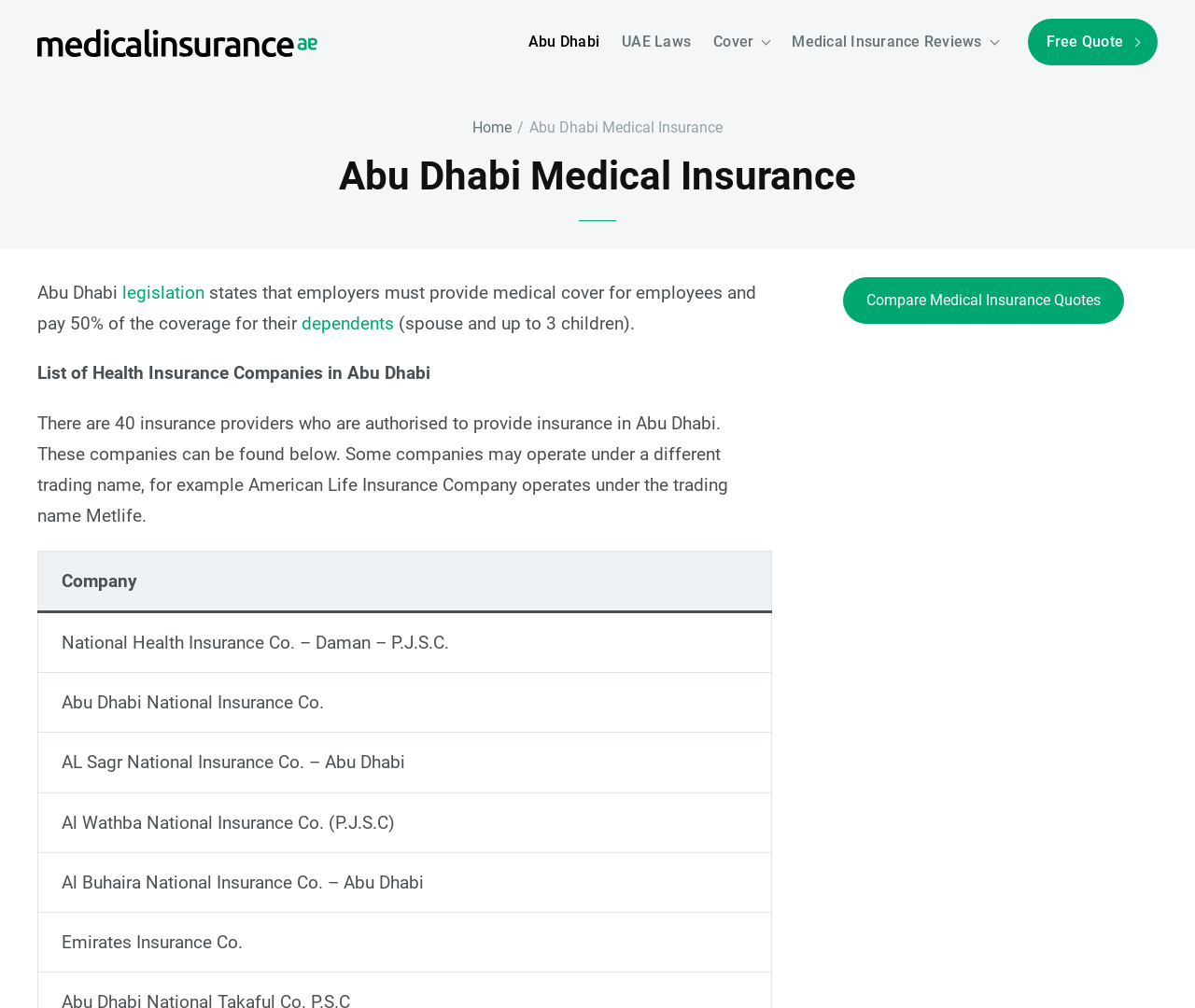Provide a brief response to the question below using a single word or phrase: 
What is the requirement for employers in Abu Dhabi?

Provide medical cover for employees